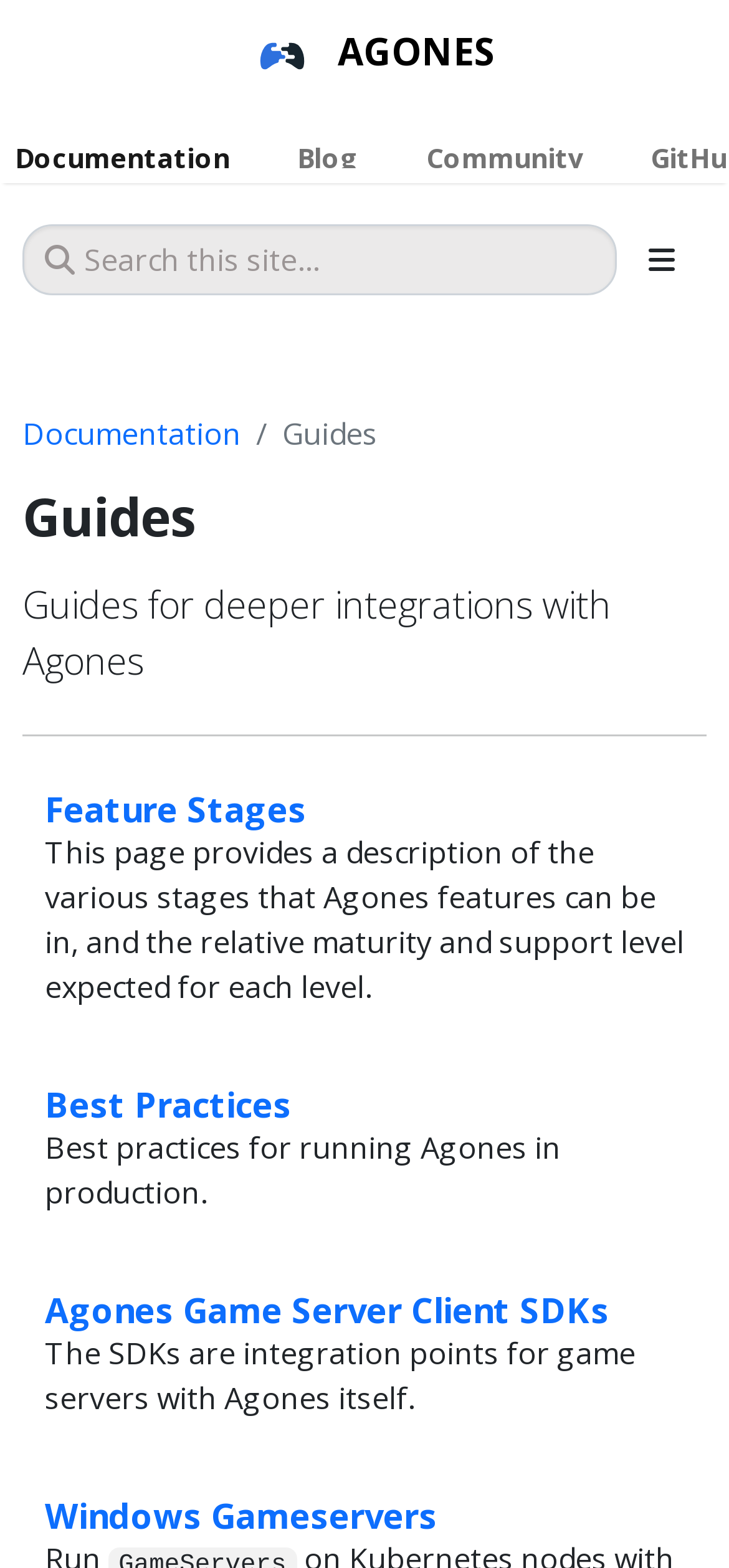What is the purpose of the SDKs?
Analyze the screenshot and provide a detailed answer to the question.

I found a heading 'Agones Game Server Client SDKs' and a static text 'The SDKs are integration points for game servers with Agones itself.' which indicates that the purpose of the SDKs is to serve as integration points for game servers.